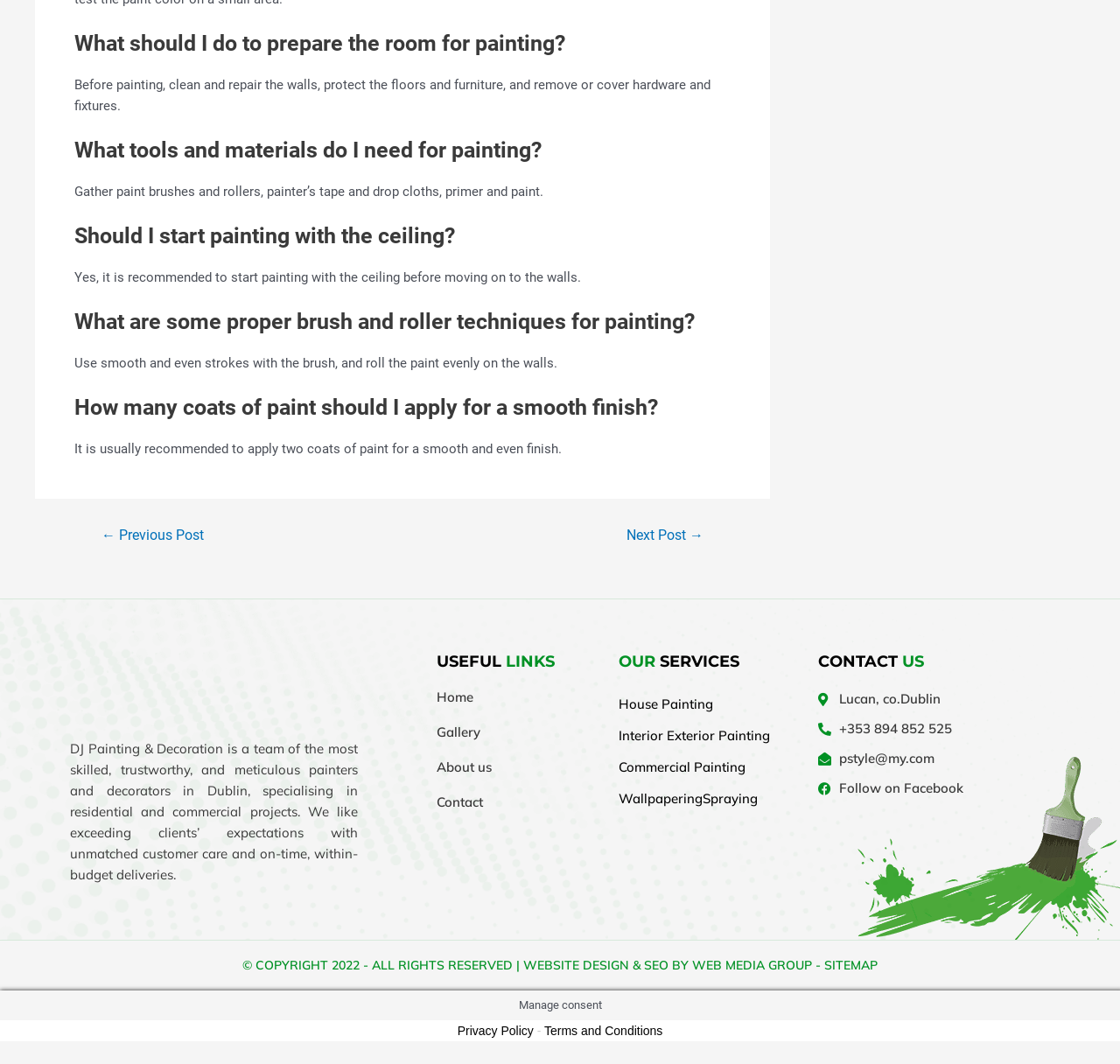Specify the bounding box coordinates of the element's area that should be clicked to execute the given instruction: "Learn more about 'House Painting'". The coordinates should be four float numbers between 0 and 1, i.e., [left, top, right, bottom].

[0.552, 0.647, 0.637, 0.677]